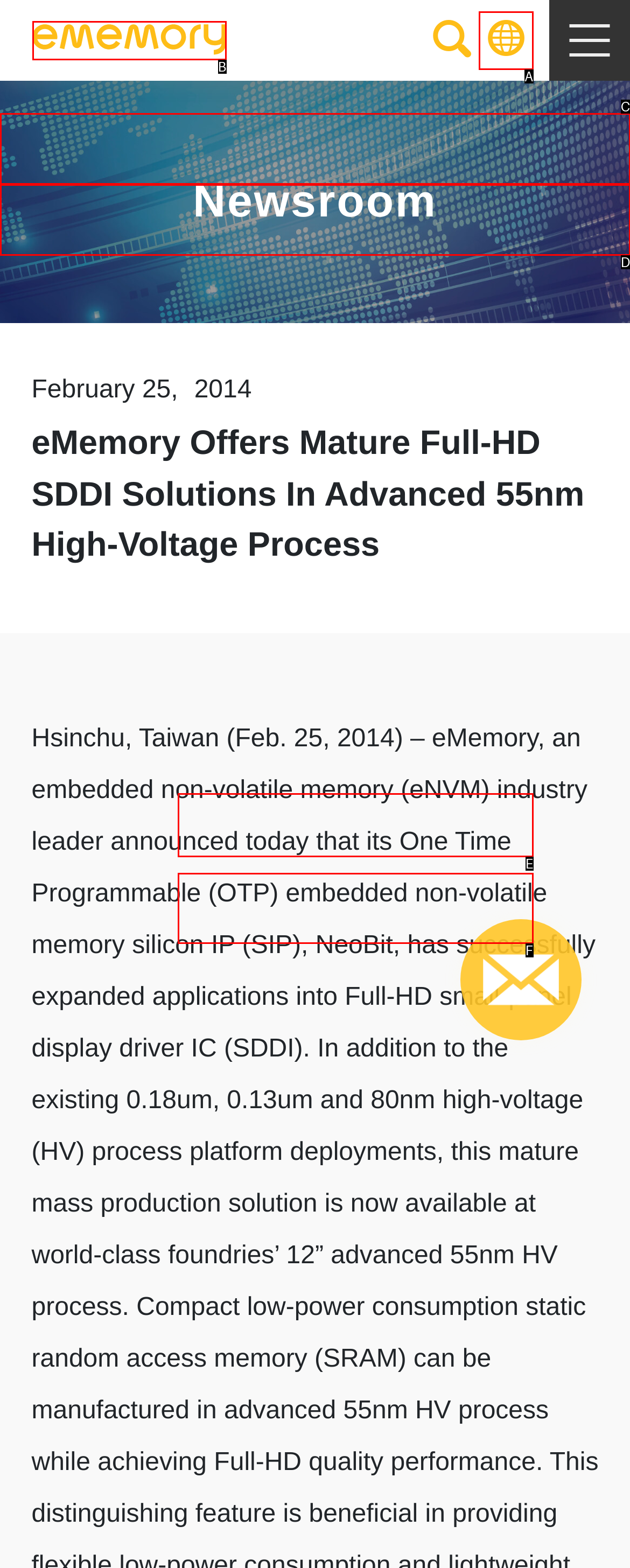Please select the letter of the HTML element that fits the description: Subscribe / Unsubscribe. Answer with the option's letter directly.

F